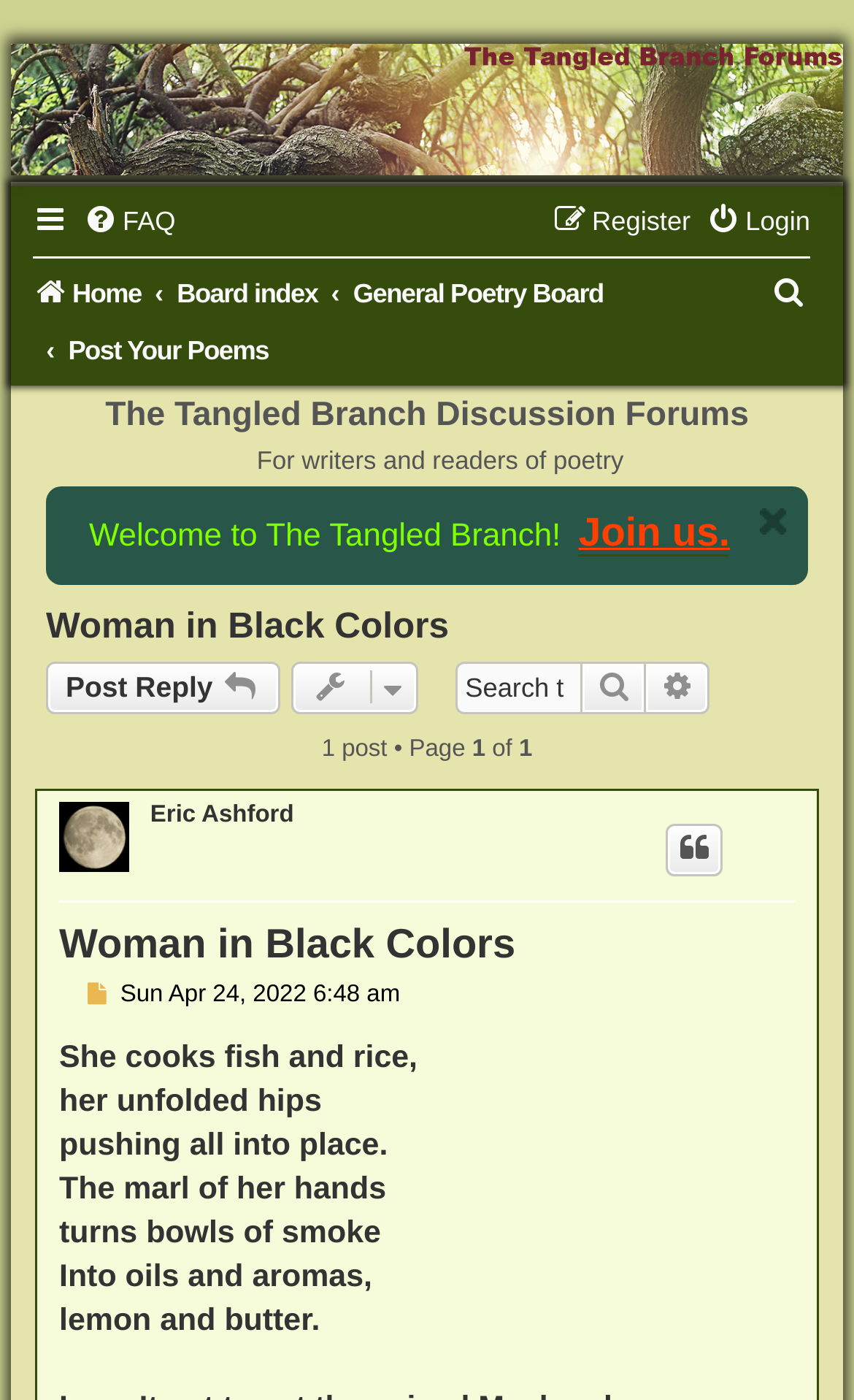Determine the bounding box coordinates of the clickable element necessary to fulfill the instruction: "View the user's profile". Provide the coordinates as four float numbers within the 0 to 1 range, i.e., [left, top, right, bottom].

[0.176, 0.573, 0.344, 0.592]